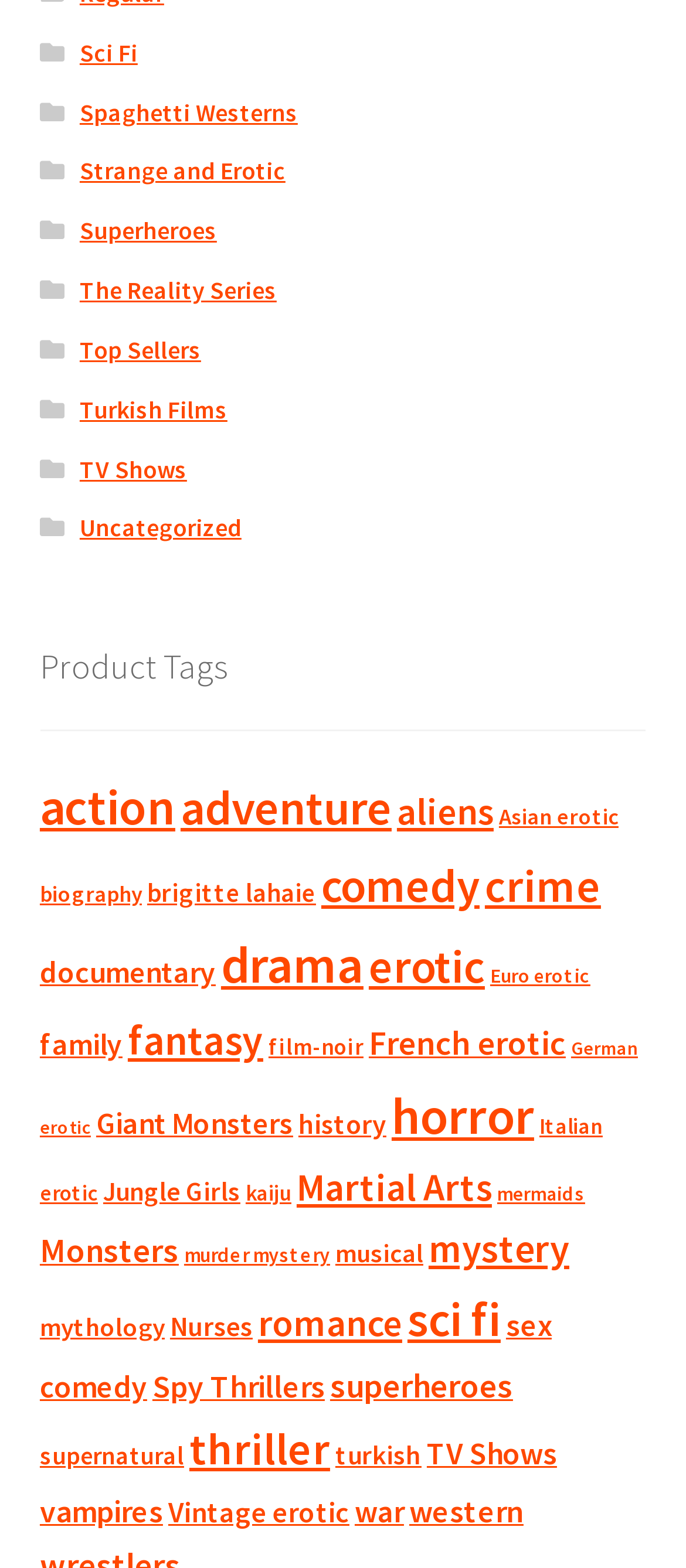What is the category with the fewest products?
Answer the question with as much detail as you can, using the image as a reference.

I looked at the number of products in each category and found that 'mermaids' has the fewest products with 13 items.